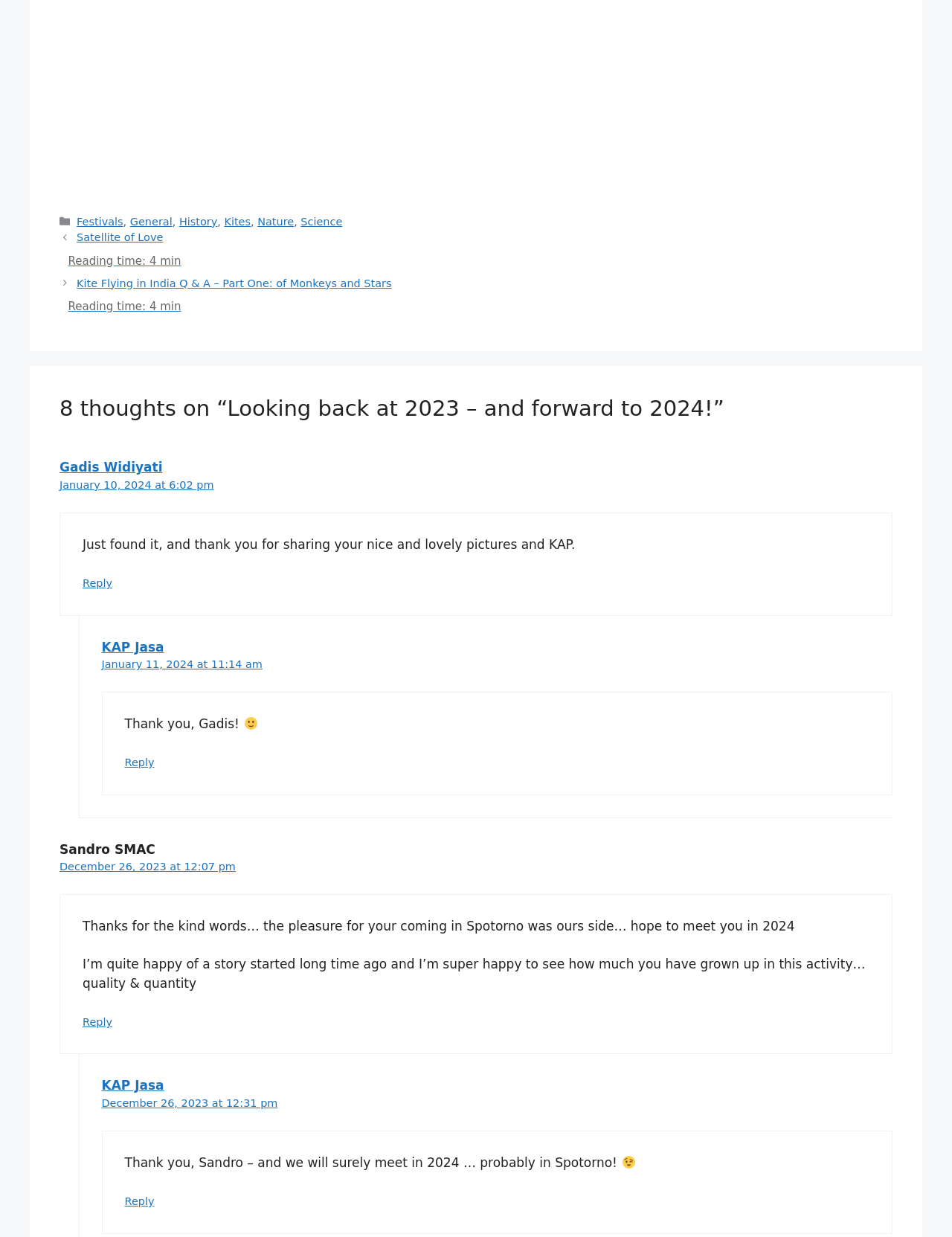Refer to the screenshot and give an in-depth answer to this question: What is the date of the second comment?

I looked at the second comment meta section and found the date 'January 11, 2024' associated with the link element.